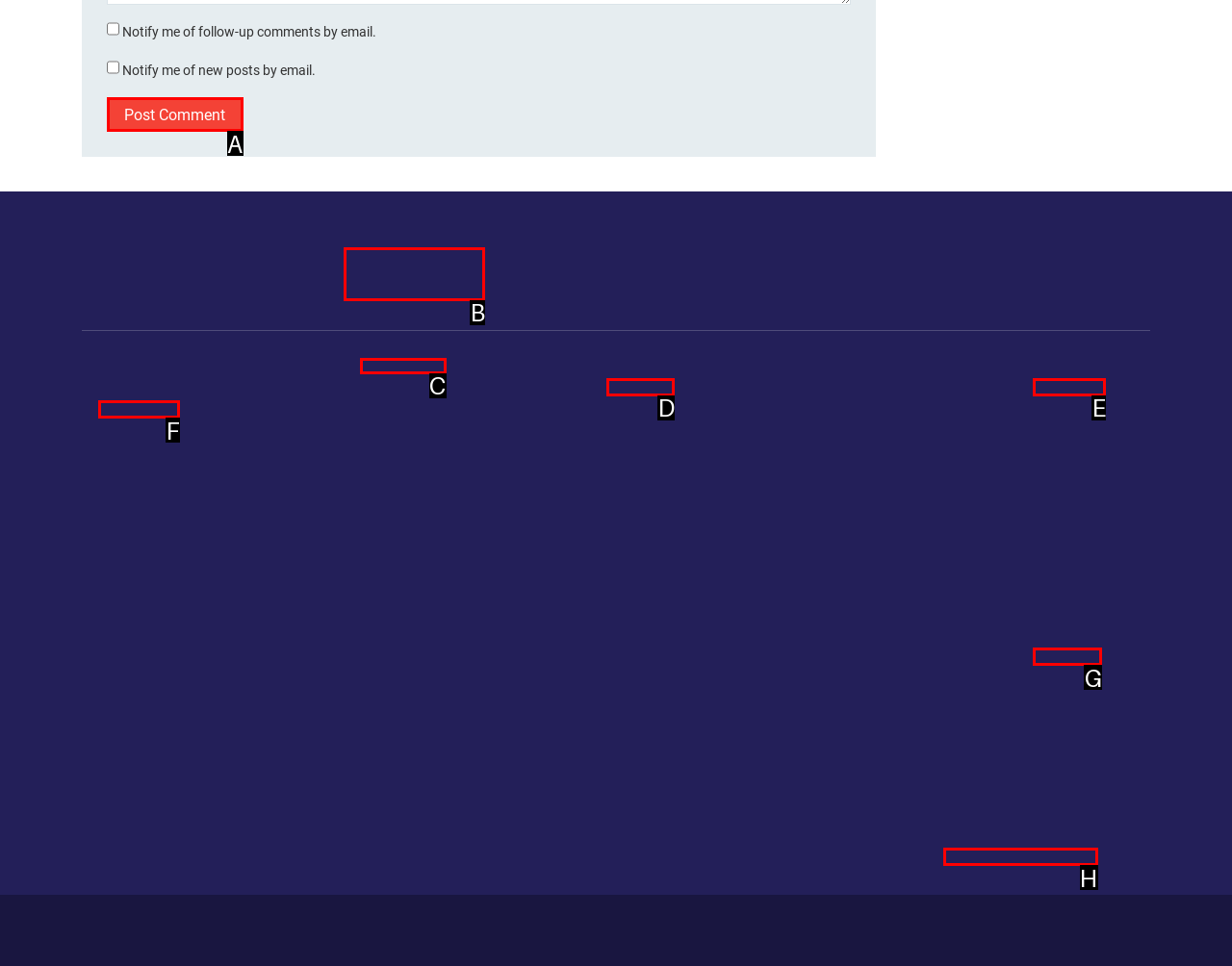Determine which option you need to click to execute the following task: Post Comment. Provide your answer as a single letter.

A